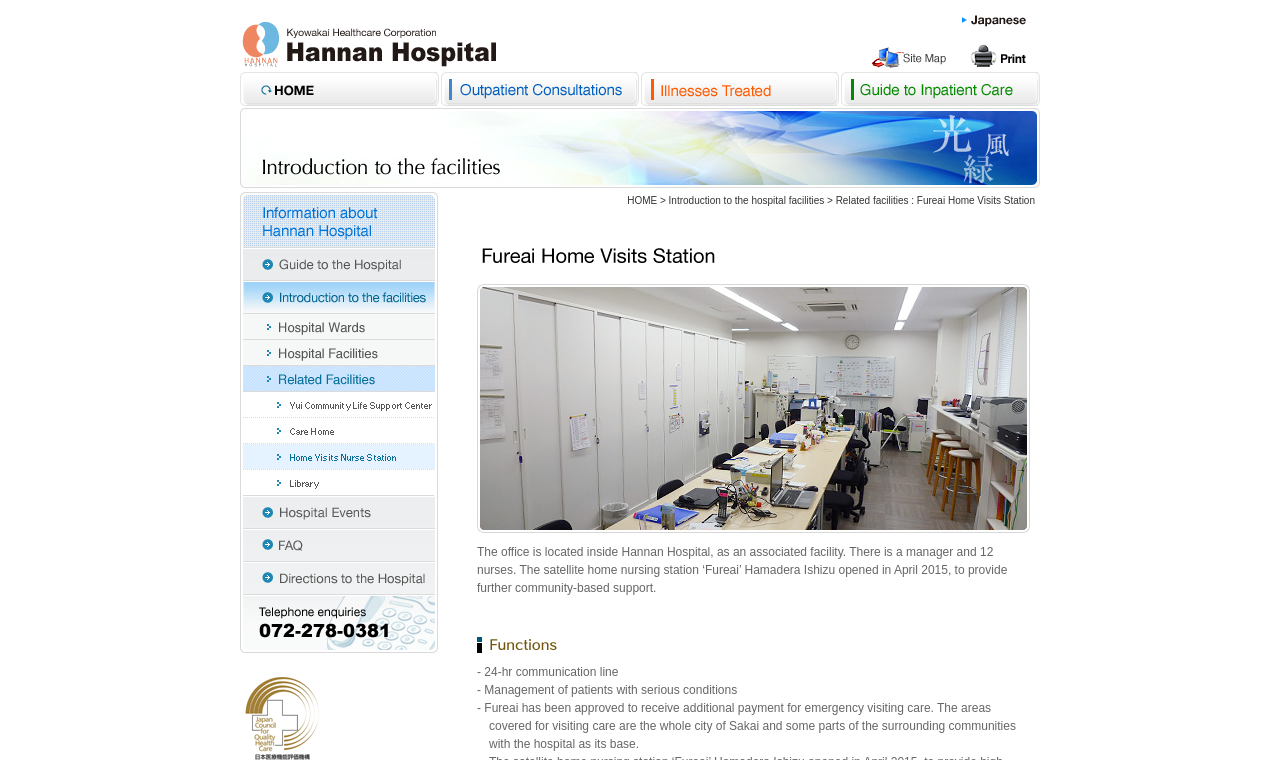Please identify the bounding box coordinates of the element's region that I should click in order to complete the following instruction: "Learn about outpatient consultations". The bounding box coordinates consist of four float numbers between 0 and 1, i.e., [left, top, right, bottom].

[0.344, 0.095, 0.5, 0.139]